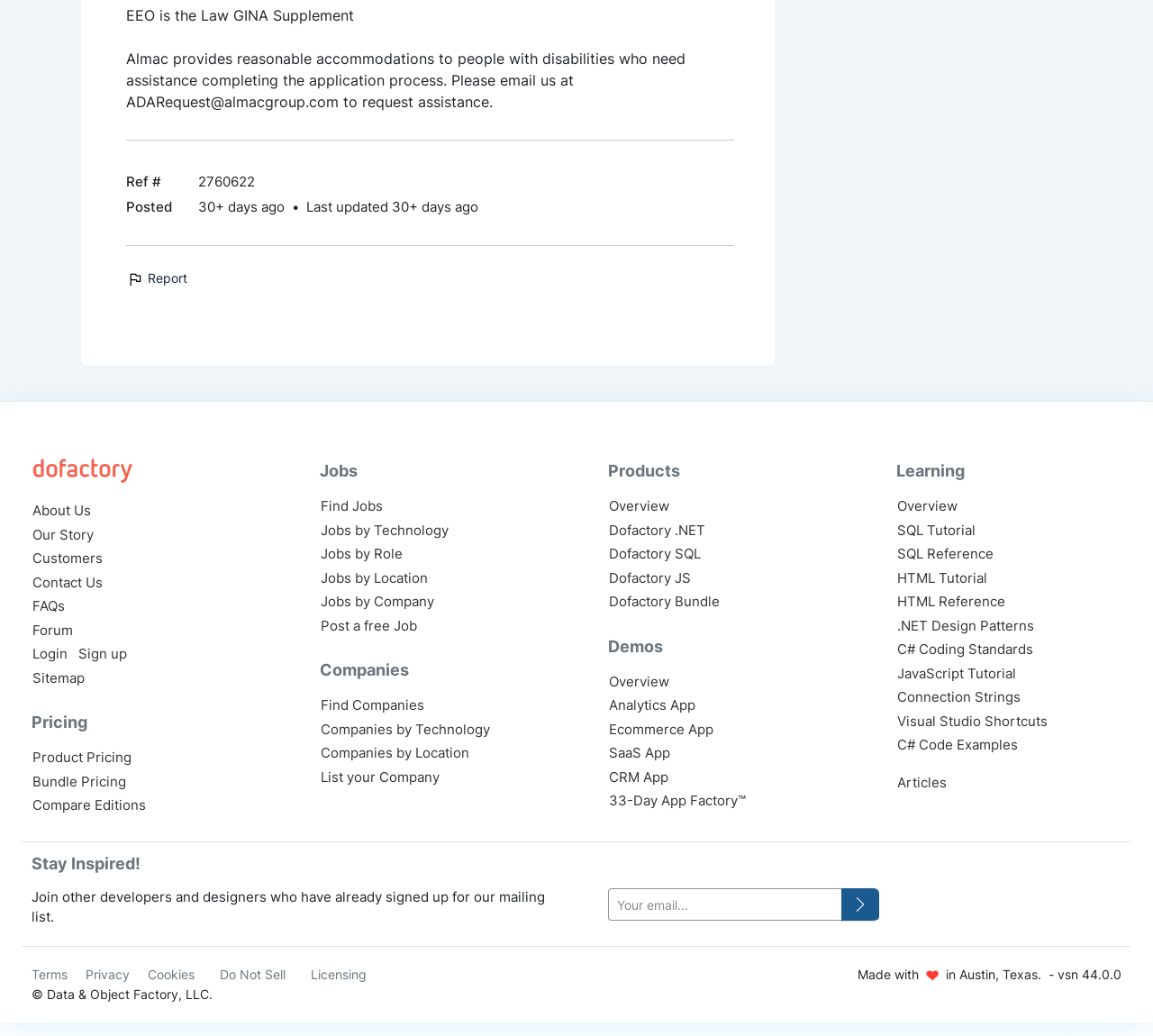What is the purpose of the 'Post a free Job' link?
Please interpret the details in the image and answer the question thoroughly.

The 'Post a free Job' link is located in the 'Jobs' section, suggesting that its purpose is to allow users to post a job listing on the website, free of charge.